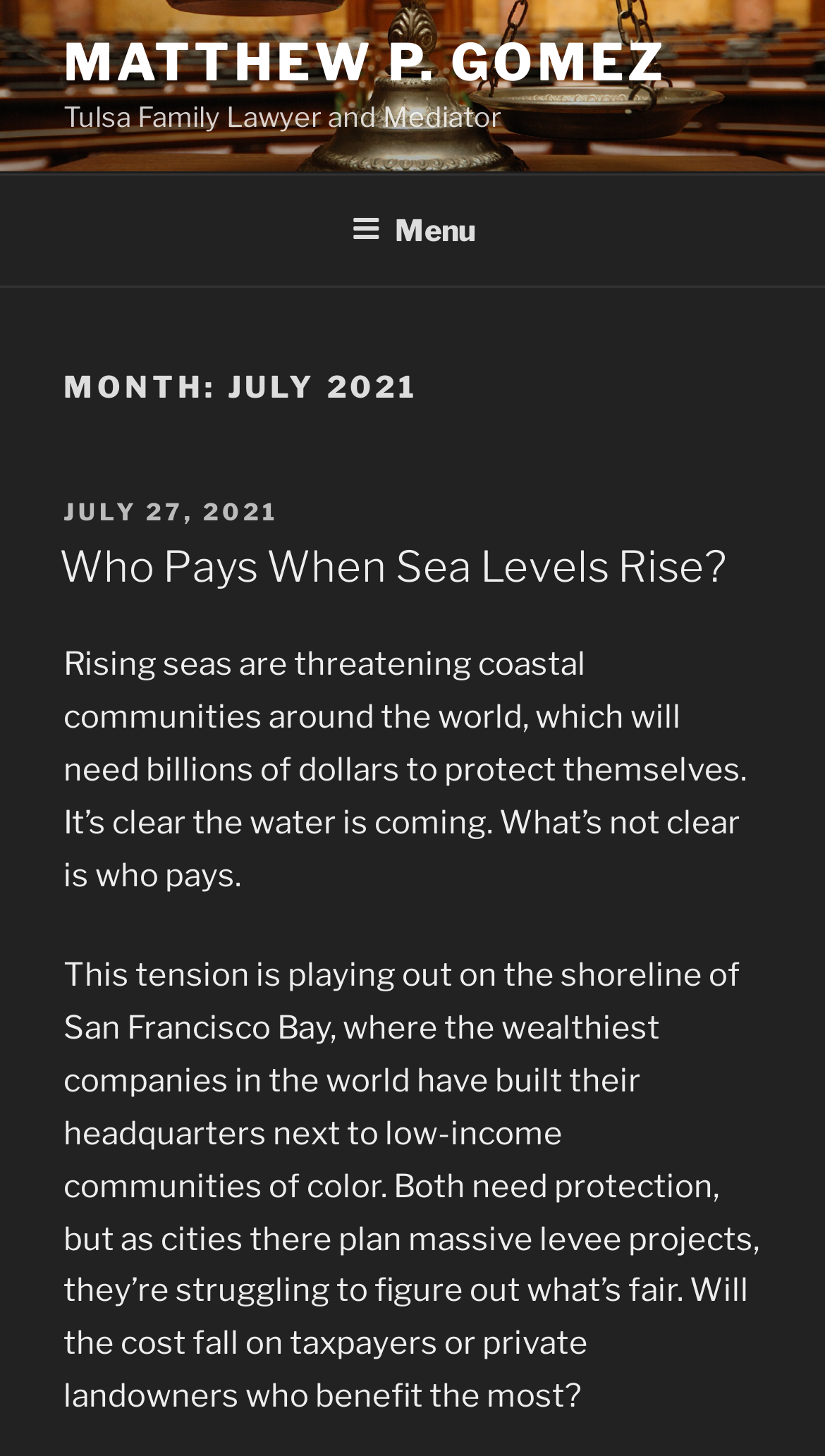What is the date of the post?
Refer to the image and give a detailed response to the question.

The link 'JULY 27, 2021' is located below the heading 'MONTH: JULY 2021', which indicates the date of the post.